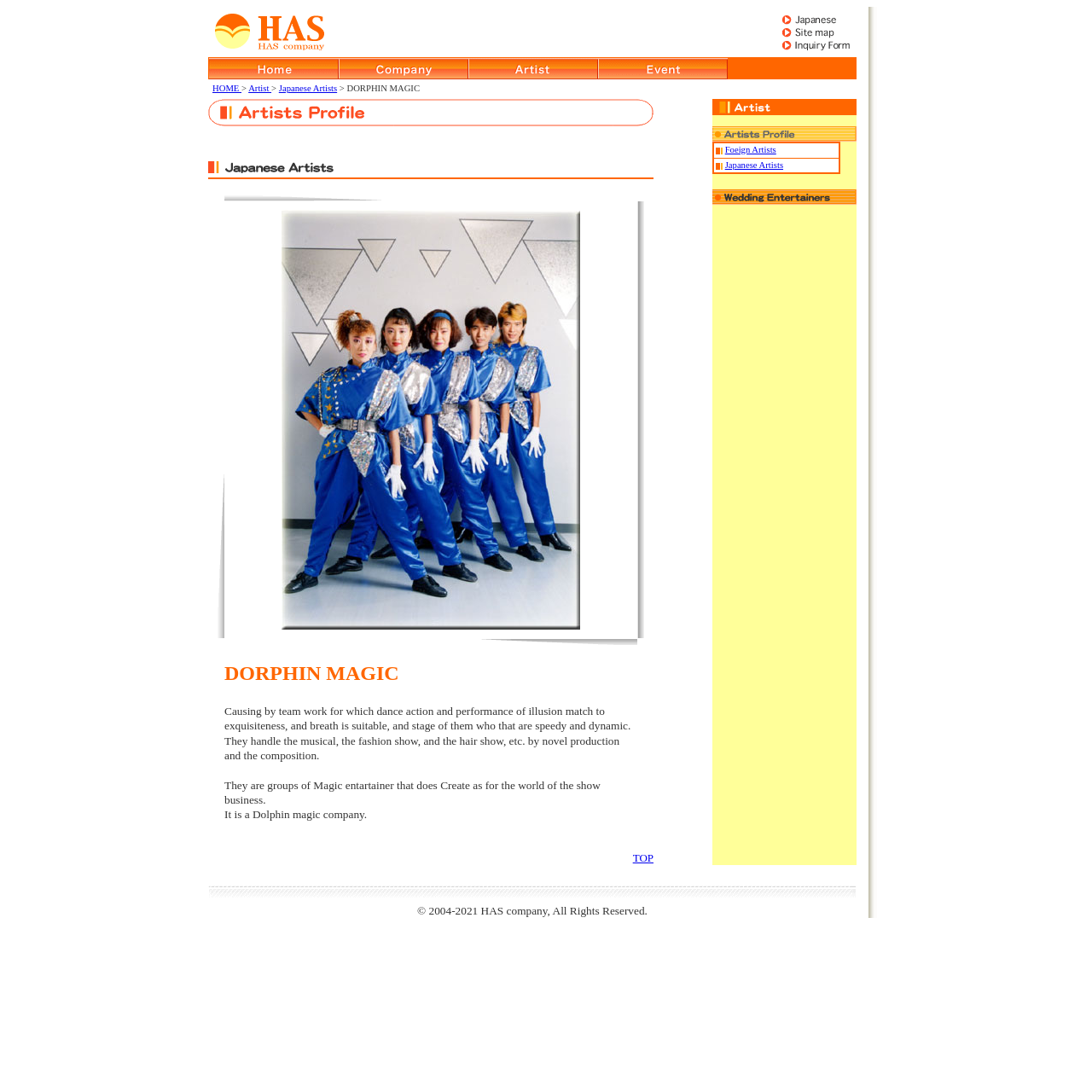What type of artist is featured?
Please provide a comprehensive answer to the question based on the webpage screenshot.

I found the text 'Japanese Artist' in the middle of the webpage, which is likely to be a category or type of artist being featured on this webpage.